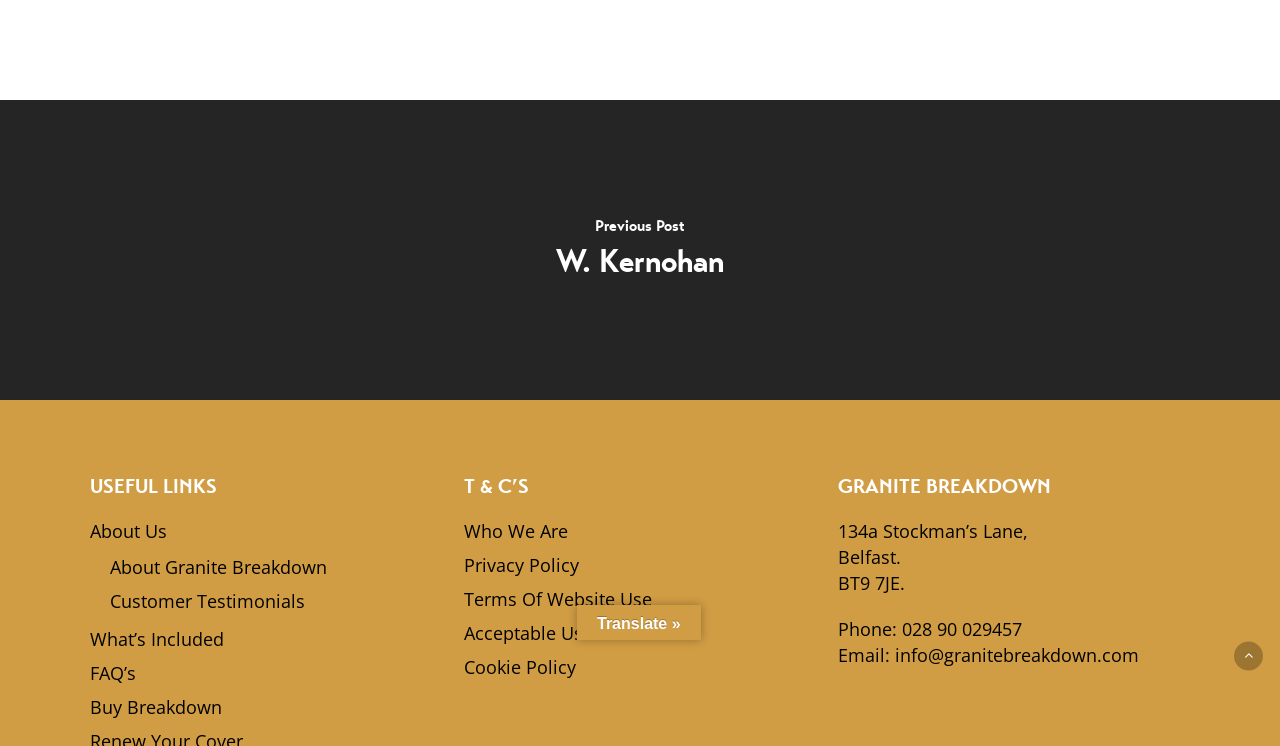Provide the bounding box coordinates in the format (top-left x, top-left y, bottom-right x, bottom-right y). All values are floating point numbers between 0 and 1. Determine the bounding box coordinate of the UI element described as: What’s Included

[0.07, 0.839, 0.345, 0.874]